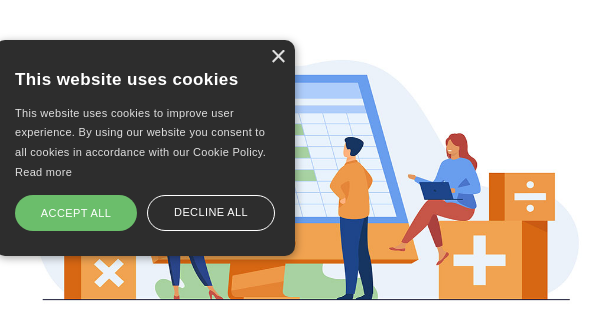Provide an in-depth description of the image.

The image features a modern and colorful illustration depicting an office setting where three individuals are engaged in business activities. Central to the scene is a pop-up notification about cookie consent, prominently stating, "This website uses cookies," accompanied by a brief explanation about improving user experience and compliance with cookie policies. 

In the backdrop, a large digital display screen shows various data and analytics, emphasizing a tech-savvy environment. The individuals are dressed in professional attire, with one person seated and using a laptop, while another stands with arms crossed, and a third figure is sitting on a block, appearing to engage in discussion or collaboration. Surrounding them are vibrant, oversized mathematical symbols, such as plus signs and equal signs, suggesting a focus on accounting and finance. This image effectively conveys a contemporary approach to accountancy services, highlighting user interaction with digital tools and the importance of data in business operations.